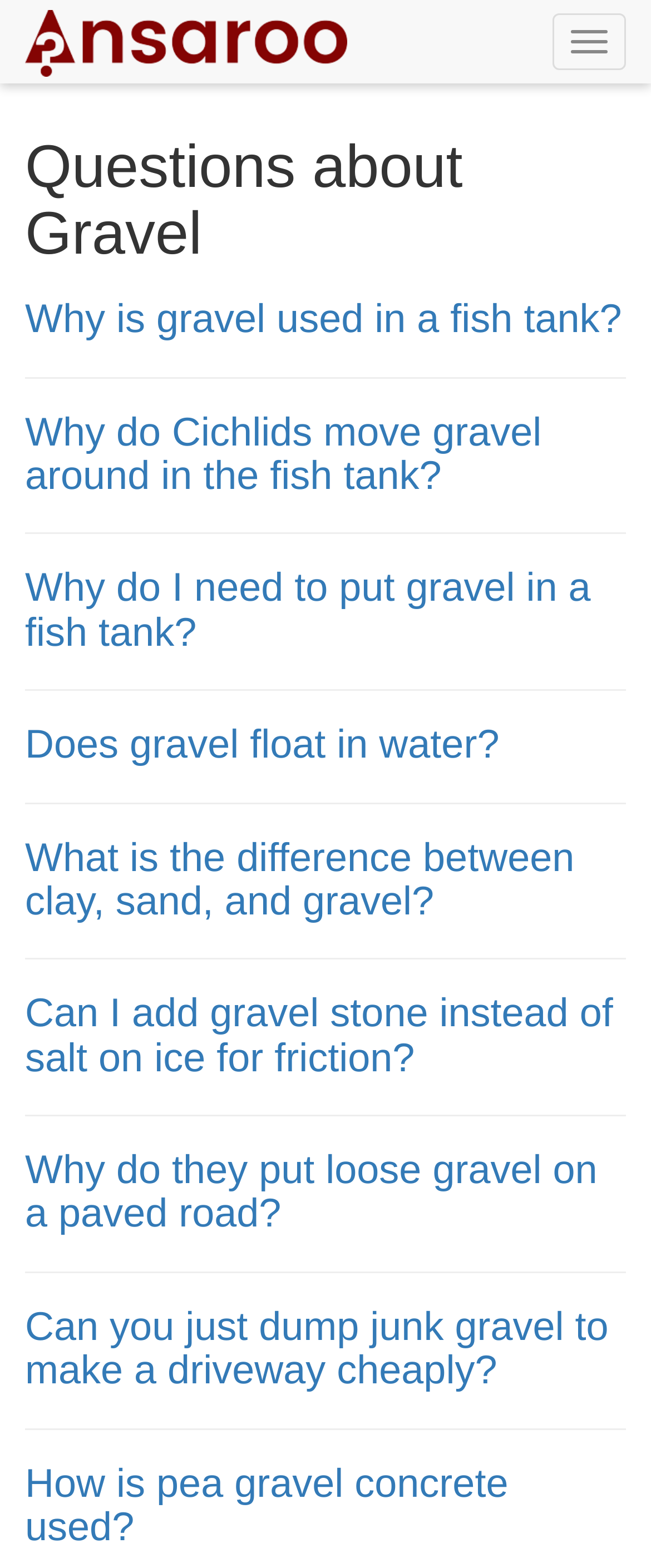Please find the bounding box coordinates of the element's region to be clicked to carry out this instruction: "Learn about 'How is pea gravel concrete used?'".

[0.038, 0.932, 0.781, 0.989]